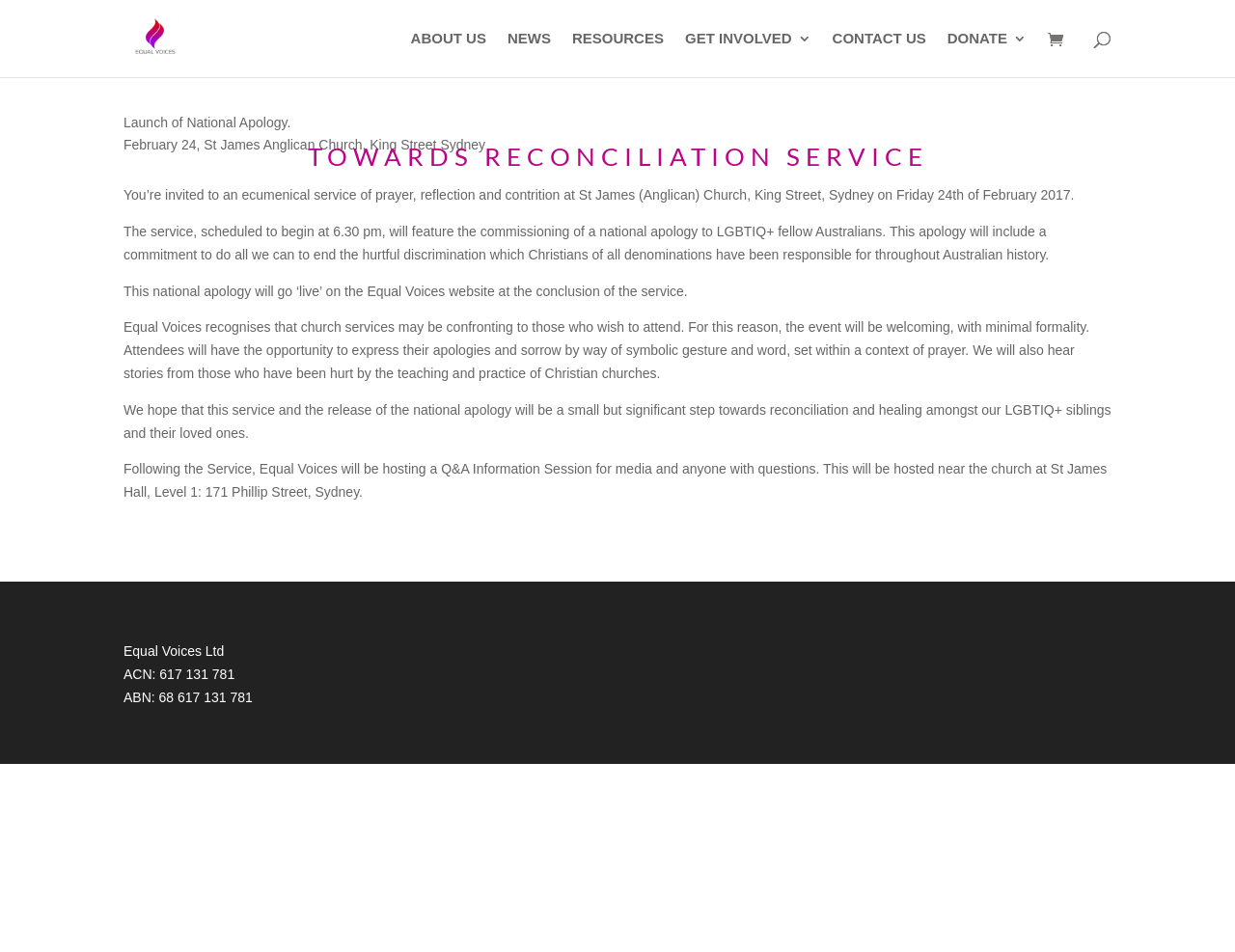Please determine the headline of the webpage and provide its content.

TOWARDS RECONCILIATION SERVICE